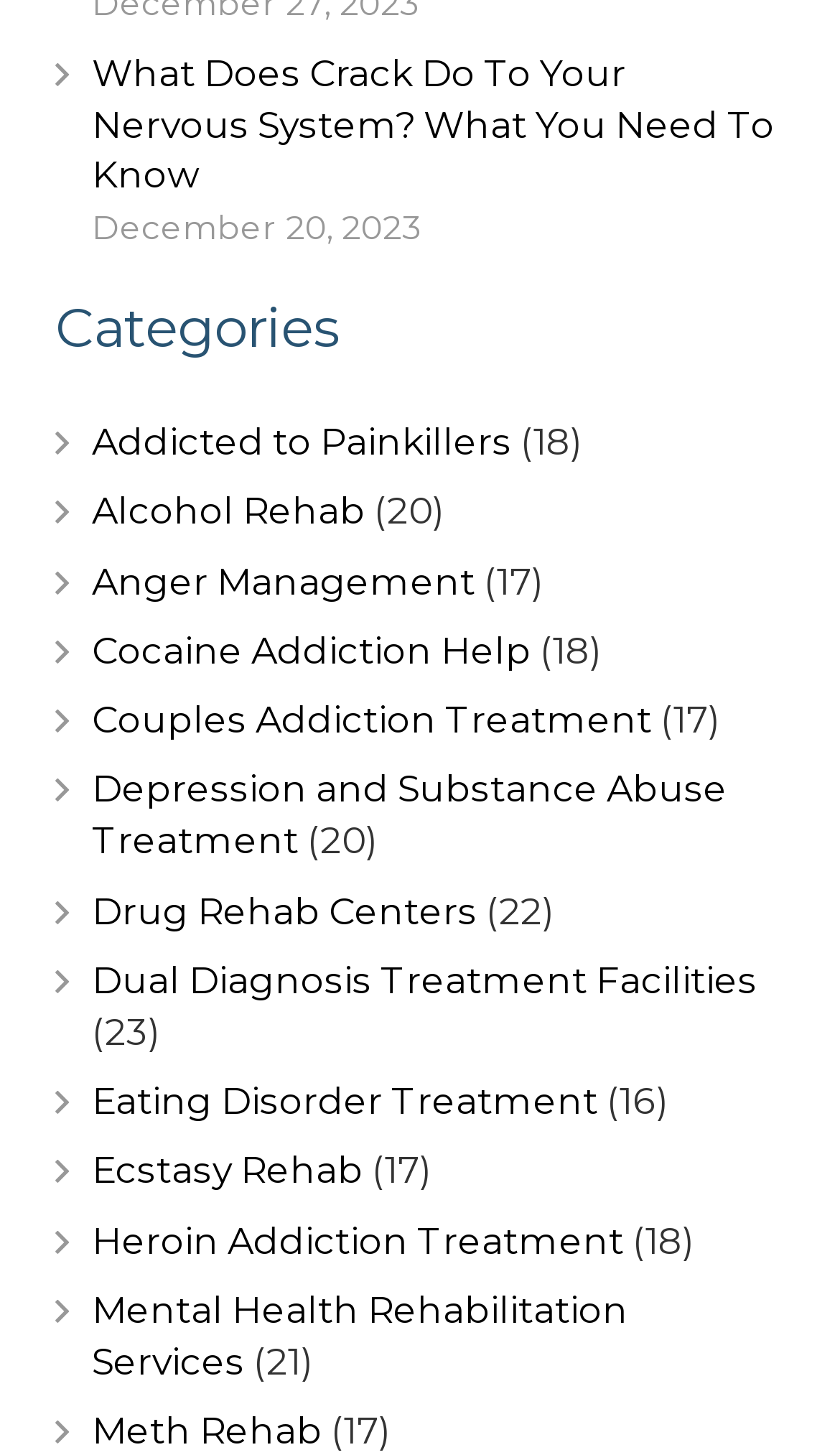How many categories are listed on the webpage?
Please elaborate on the answer to the question with detailed information.

I counted the number of link elements under the 'Categories' heading, which has a bounding box of [0.065, 0.201, 0.935, 0.249]. There are 15 link elements, each representing a category, along with their corresponding StaticText elements showing the number of items in each category.